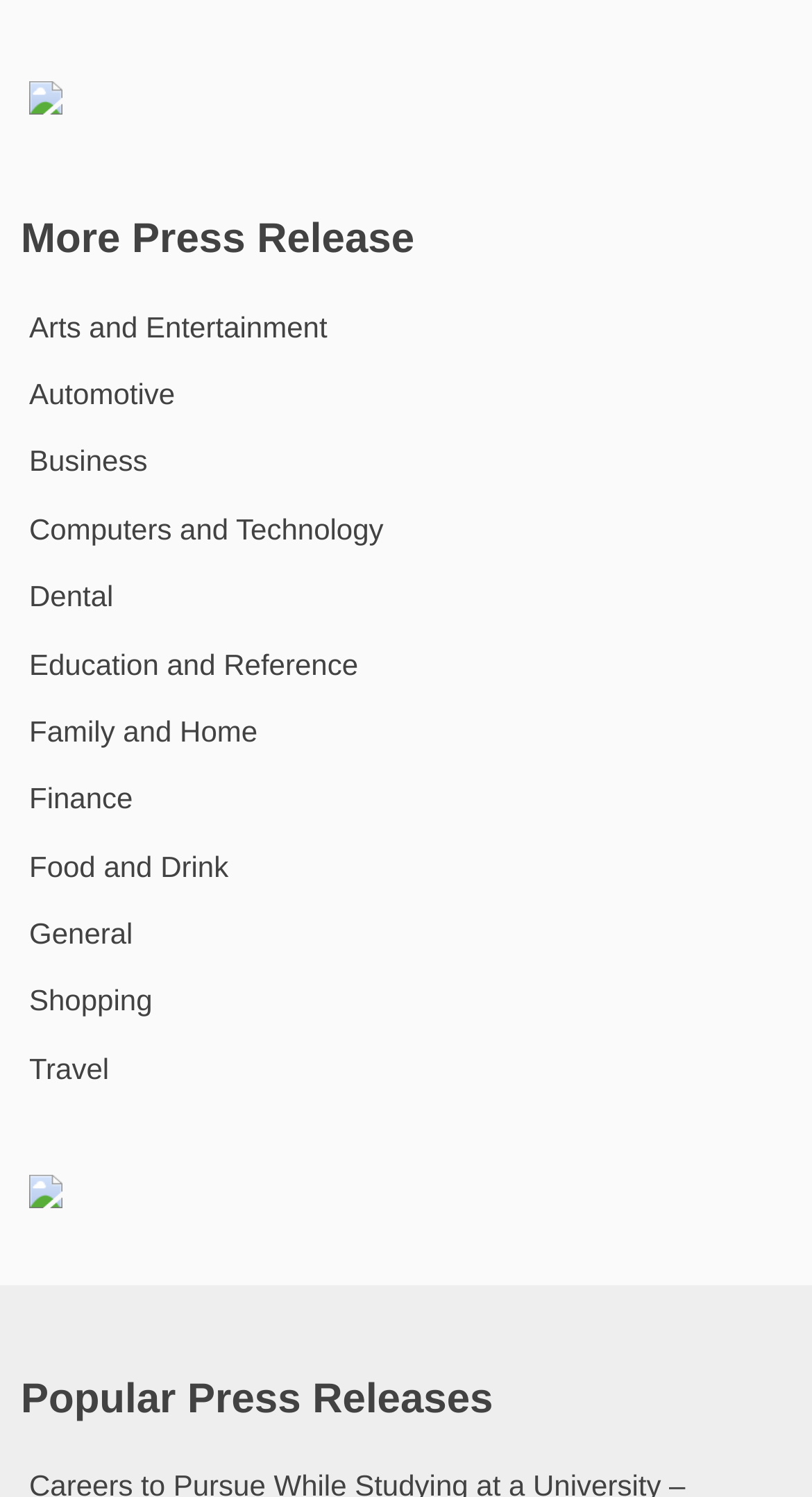From the webpage screenshot, predict the bounding box coordinates (top-left x, top-left y, bottom-right x, bottom-right y) for the UI element described here: Education and Reference

[0.036, 0.432, 0.441, 0.454]